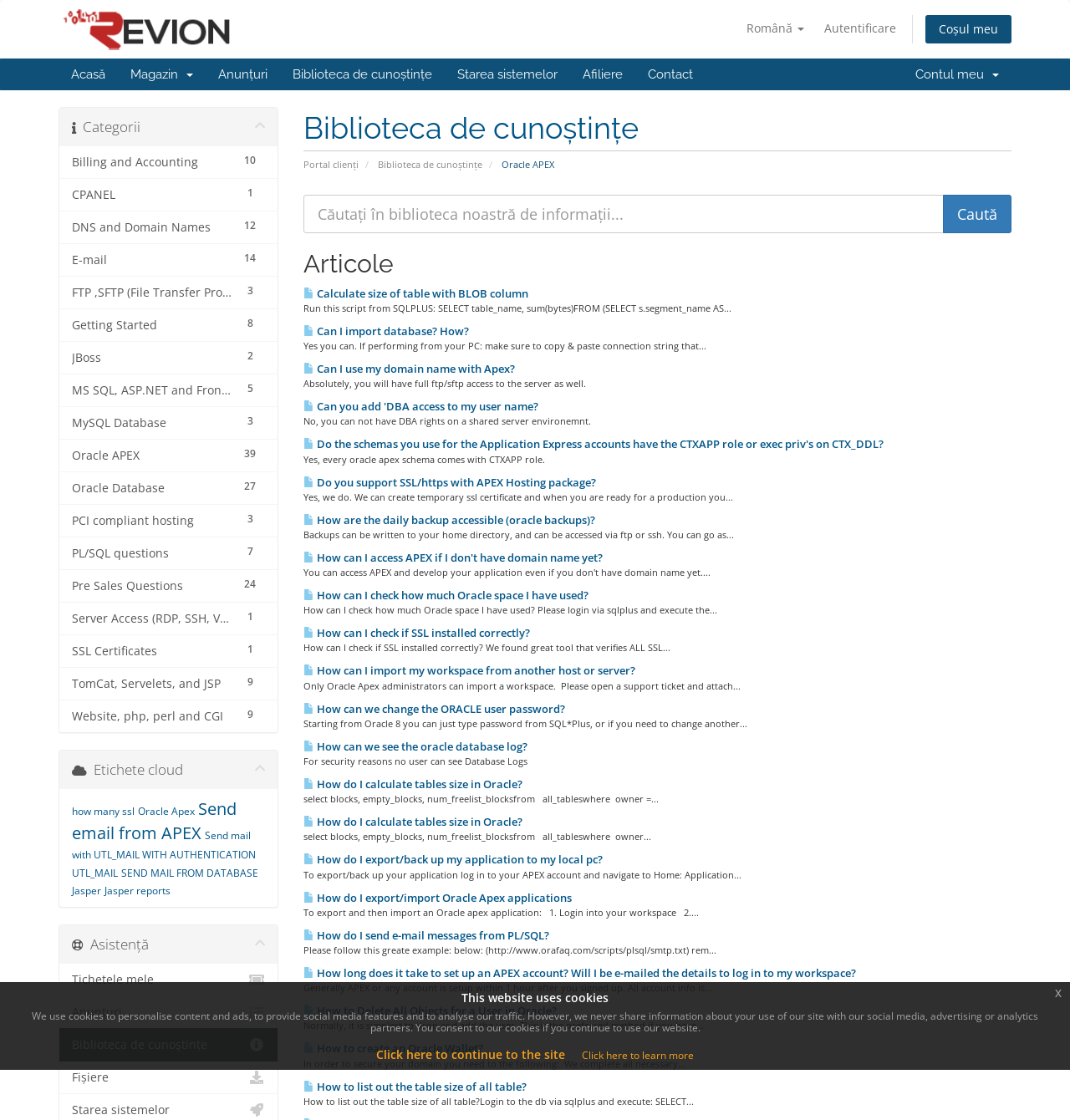Analyze the image and deliver a detailed answer to the question: What is the name of the company?

The company name can be found in the top-left corner of the webpage, where it is written in a larger font size and is also accompanied by an image of the company logo.